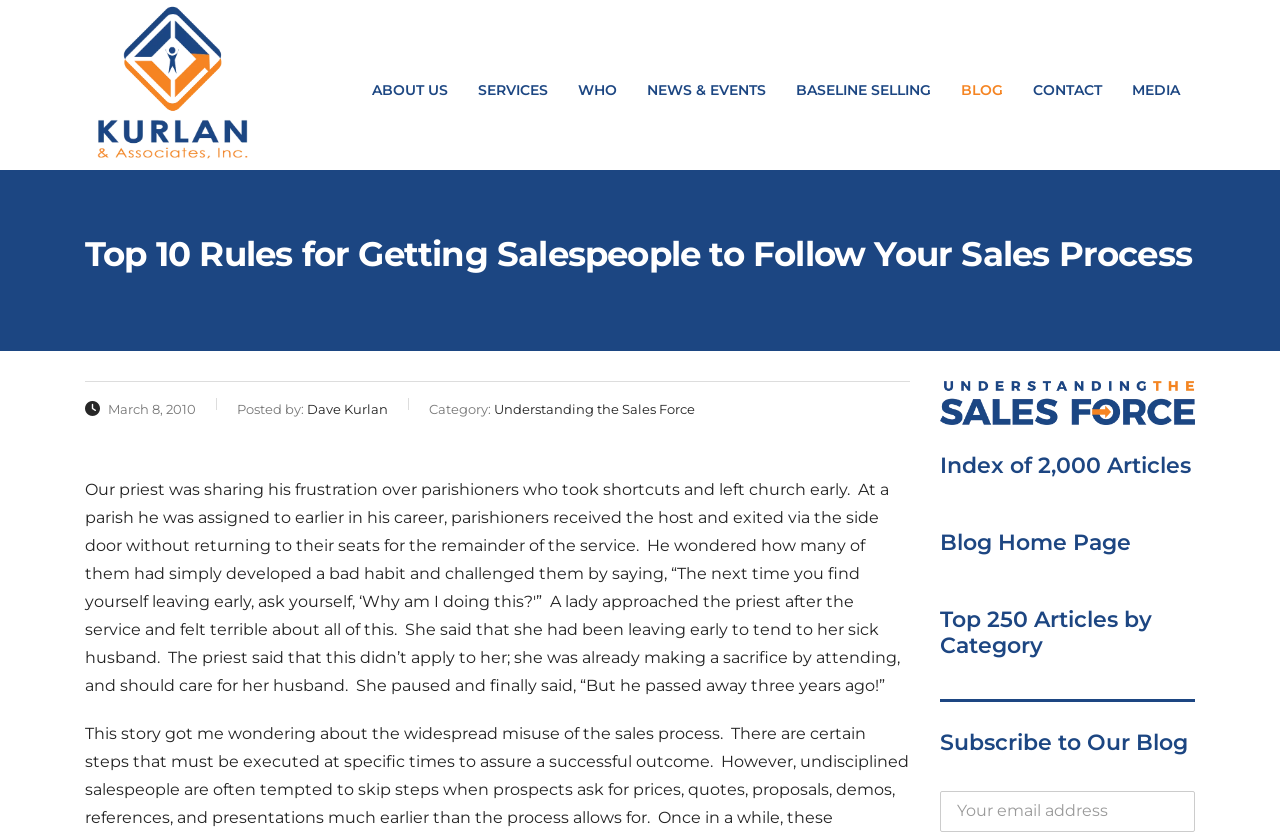Write a detailed summary of the webpage.

The webpage is about sales process and salespeople, with a focus on the top 10 rules for getting salespeople to follow a sales process. At the top of the page, there is a navigation menu with 9 links: "ABOUT US", "SERVICES", "WHO", "NEWS & EVENTS", "BASELINE SELLING", "BLOG", "CONTACT", and "MEDIA". 

Below the navigation menu, there is a heading that reads "Top 10 Rules for Getting Salespeople to Follow Your Sales Process" by Dave Kurlan, dated March 8, 2010. The category of the article is "Understanding the Sales Force". 

To the right of the article information, there is a section with four headings: "Index of 2,000 Articles", "Blog Home Page", "Top 250 Articles by Category", and "Subscribe to Our Blog". Each heading has a corresponding link. 

Below this section, there is a subscription form with a textbox to enter an email address and a "Subscribe" button. There is also a "Close this module" button nearby. 

On the left side of the page, there is an image related to "Understanding the Sales Force" and a static text "SUBSCRIBE TO OUR BLOG".